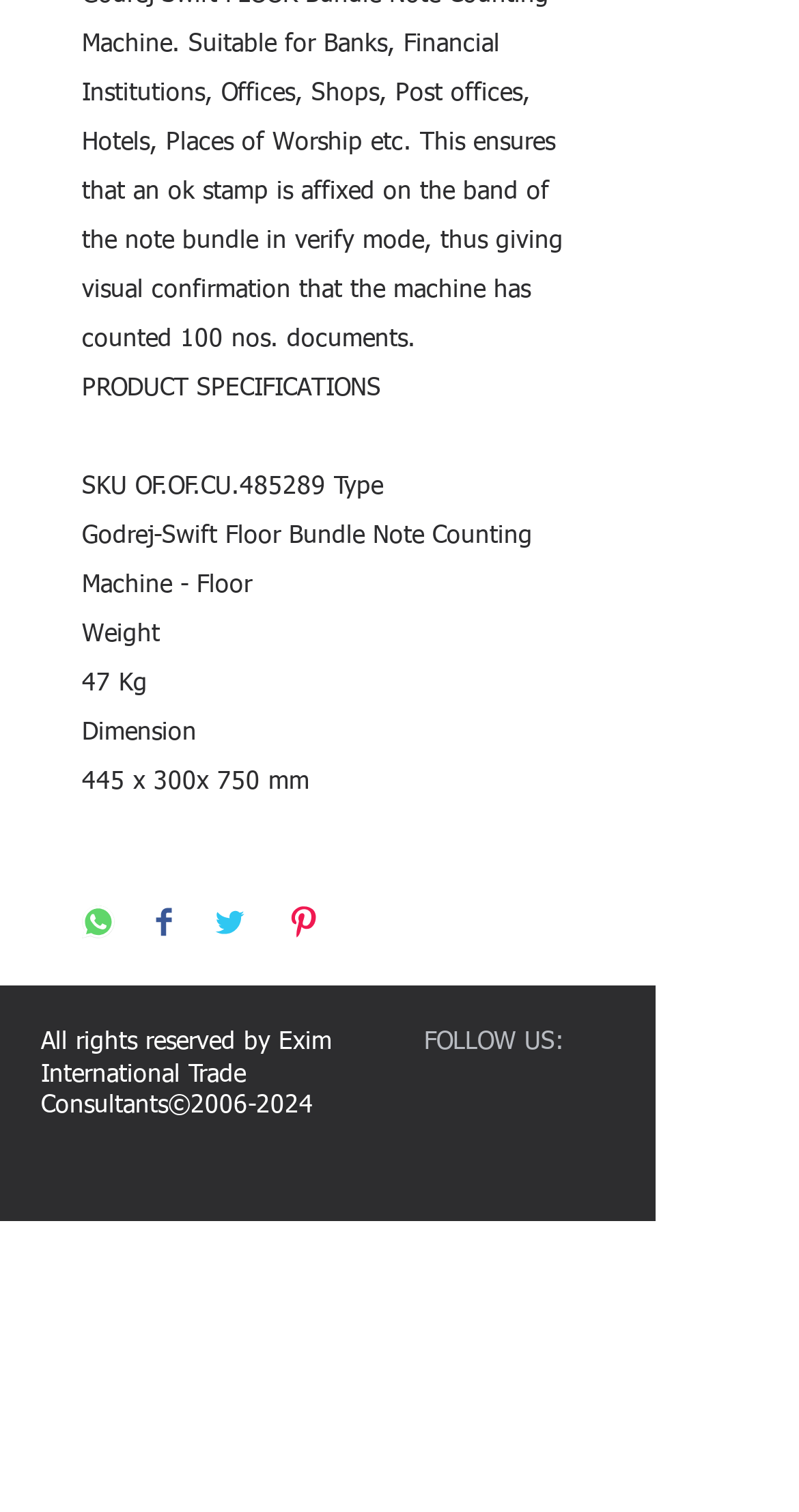Analyze the image and provide a detailed answer to the question: How can the product information be shared?

The webpage provides buttons to share the product information on various social media platforms, including WhatsApp, Facebook, Twitter, and Pinterest, which are located at the top of the webpage.